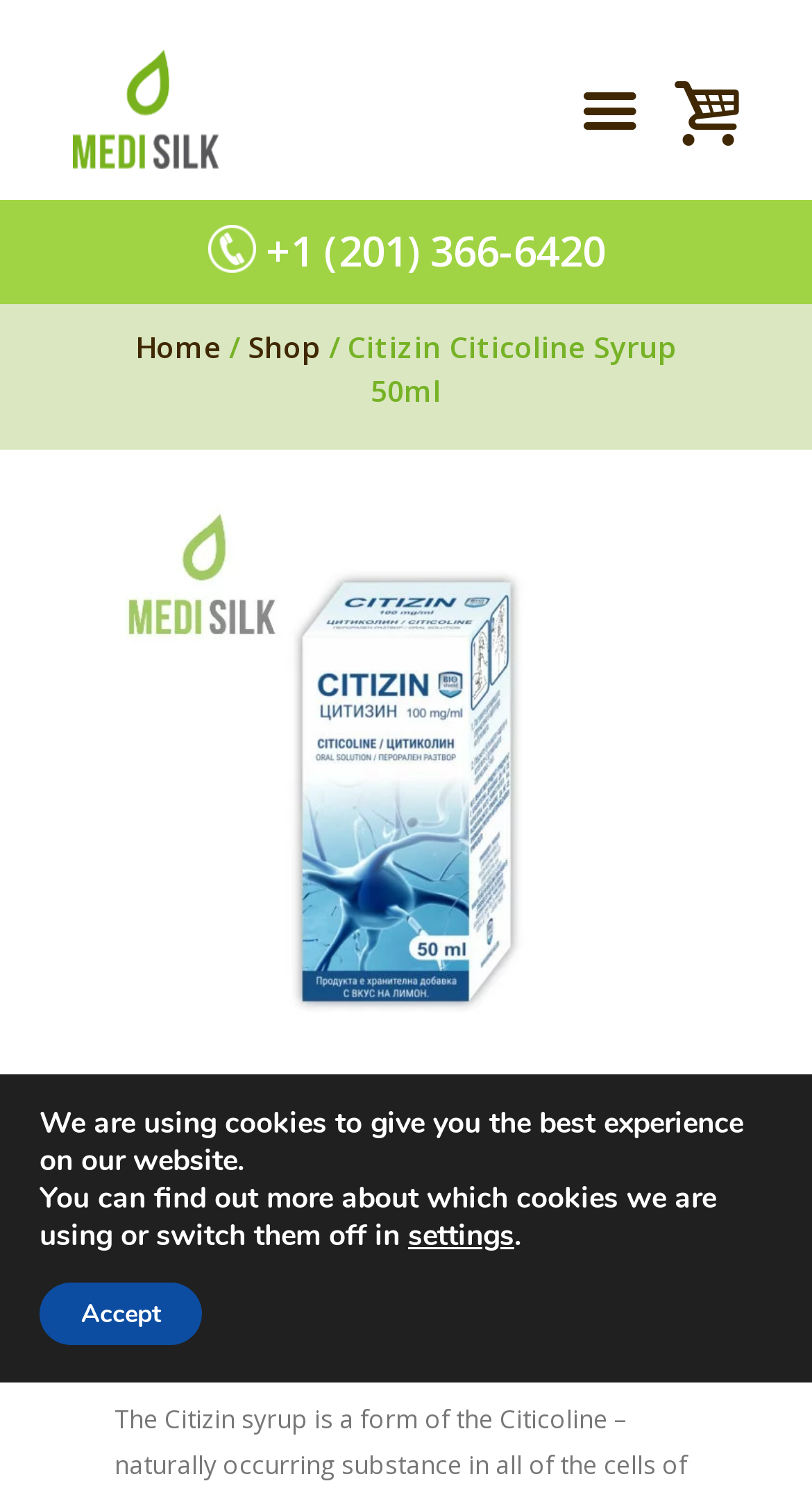Please locate the bounding box coordinates of the element's region that needs to be clicked to follow the instruction: "Contact us on Whatsapp". The bounding box coordinates should be provided as four float numbers between 0 and 1, i.e., [left, top, right, bottom].

[0.219, 0.856, 0.335, 0.919]